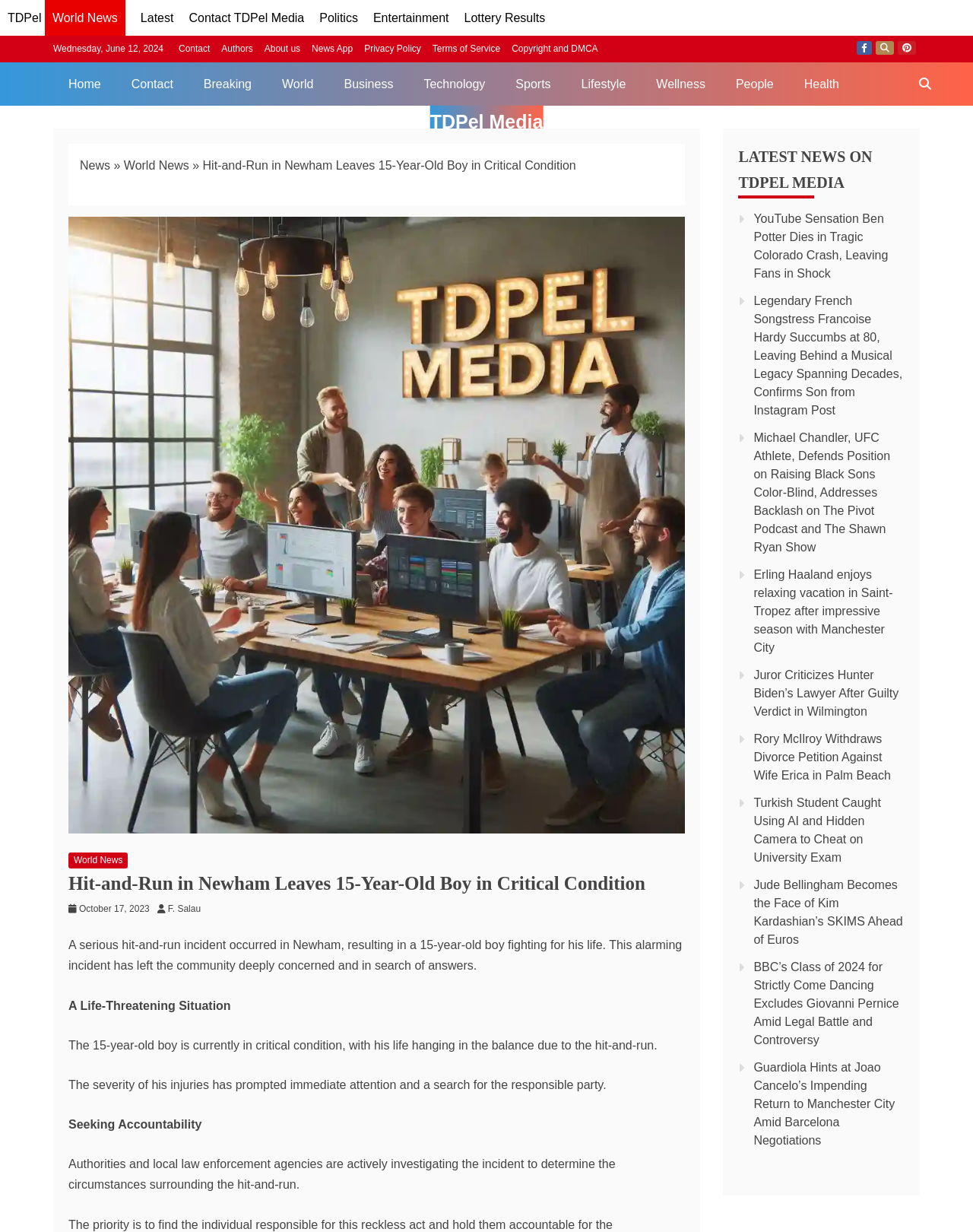How many news articles are listed in the 'LATEST NEWS ON TDPEL MEDIA' section?
Using the details shown in the screenshot, provide a comprehensive answer to the question.

The webpage lists 9 news articles in the 'LATEST NEWS ON TDPEL MEDIA' section, which can be found at the bottom of the webpage.